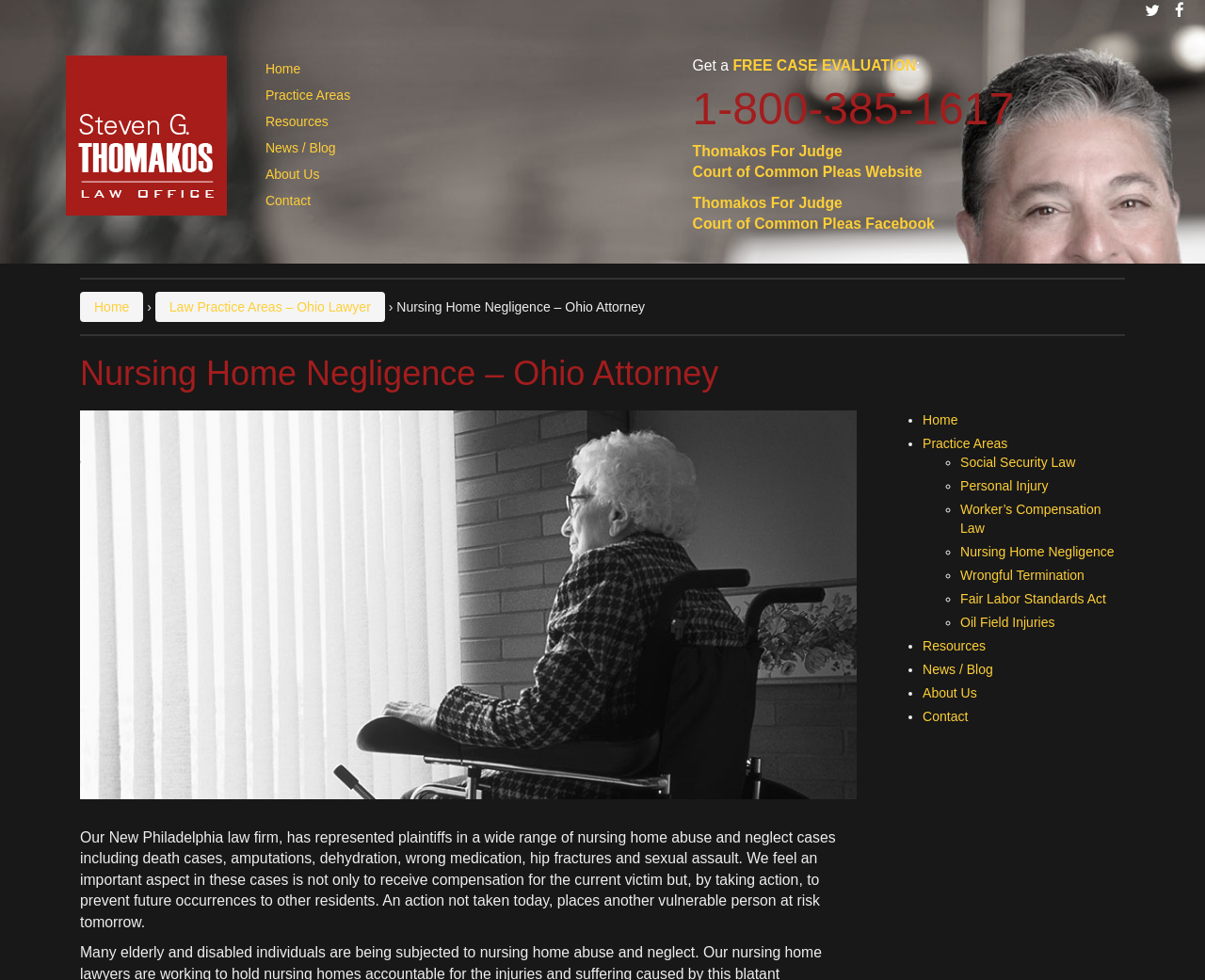Please specify the coordinates of the bounding box for the element that should be clicked to carry out this instruction: "Search for something". The coordinates must be four float numbers between 0 and 1, formatted as [left, top, right, bottom].

None